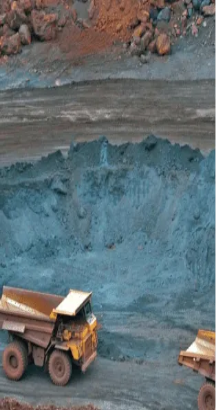What is the primary focus of Tata Steel Industrial Consulting?
Using the image as a reference, answer the question with a short word or phrase.

Mining and Exploration